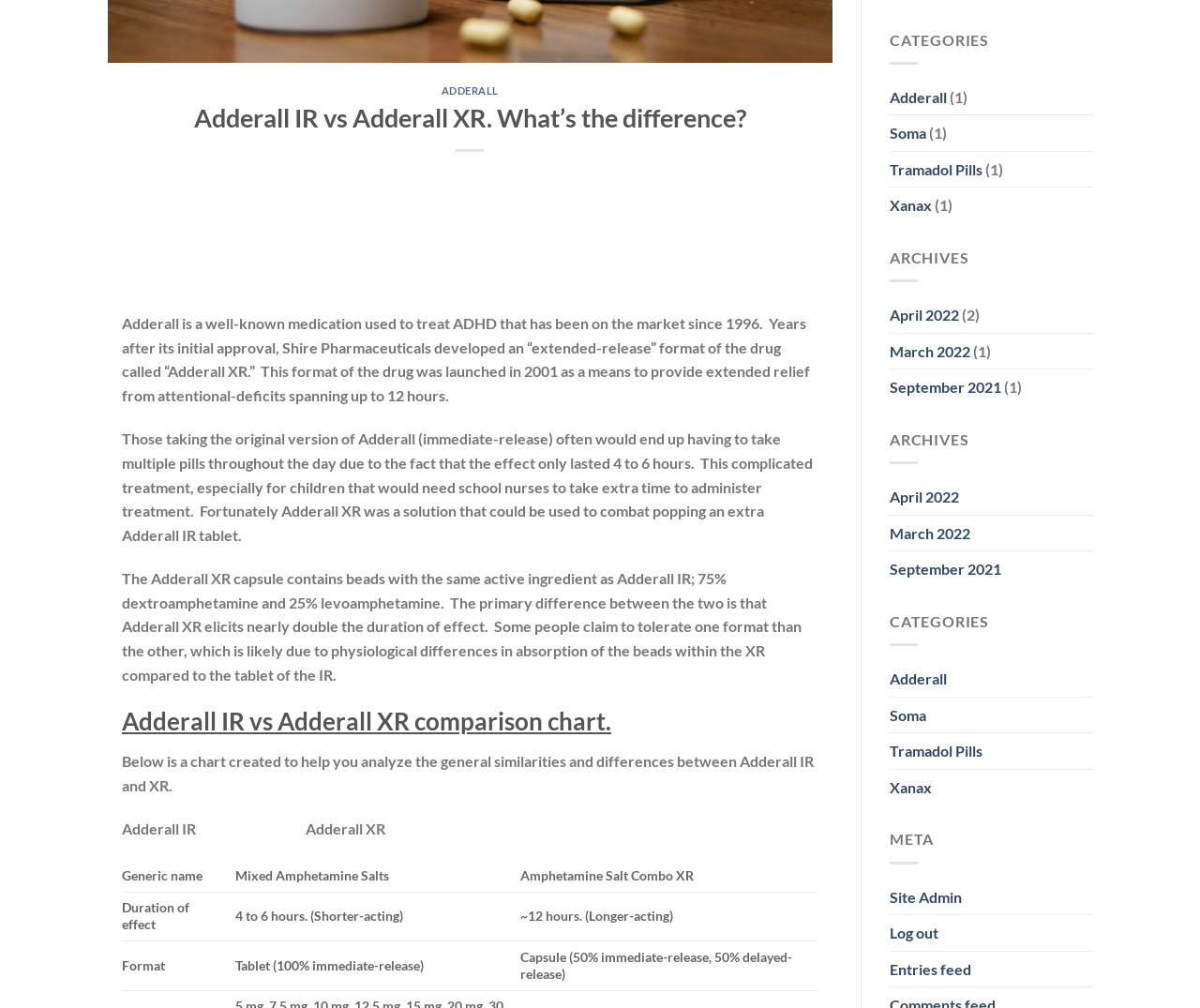Calculate the bounding box coordinates for the UI element based on the following description: "March 2022". Ensure the coordinates are four float numbers between 0 and 1, i.e., [left, top, right, bottom].

[0.741, 0.331, 0.808, 0.366]